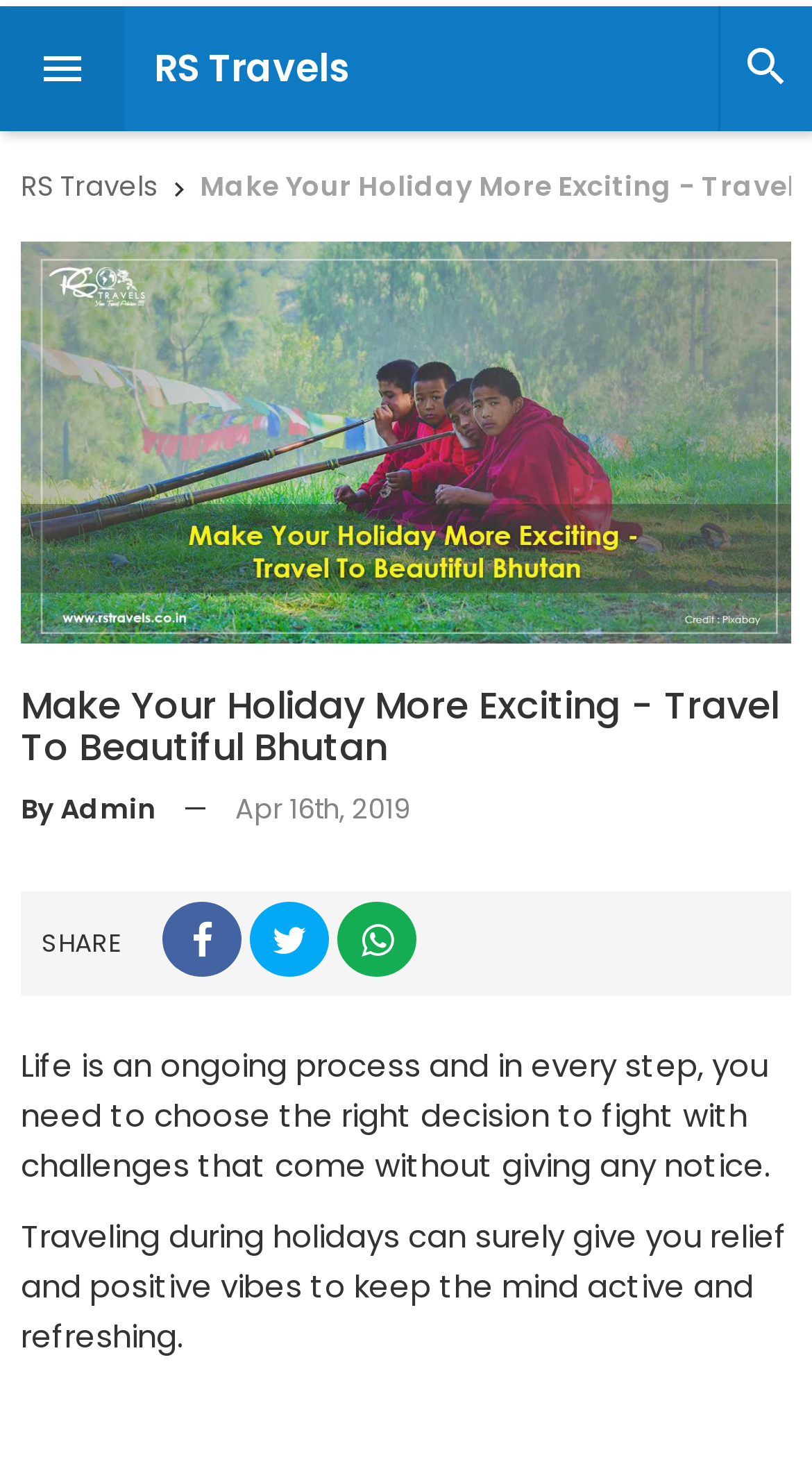How many social media sharing options are available?
Provide a one-word or short-phrase answer based on the image.

3